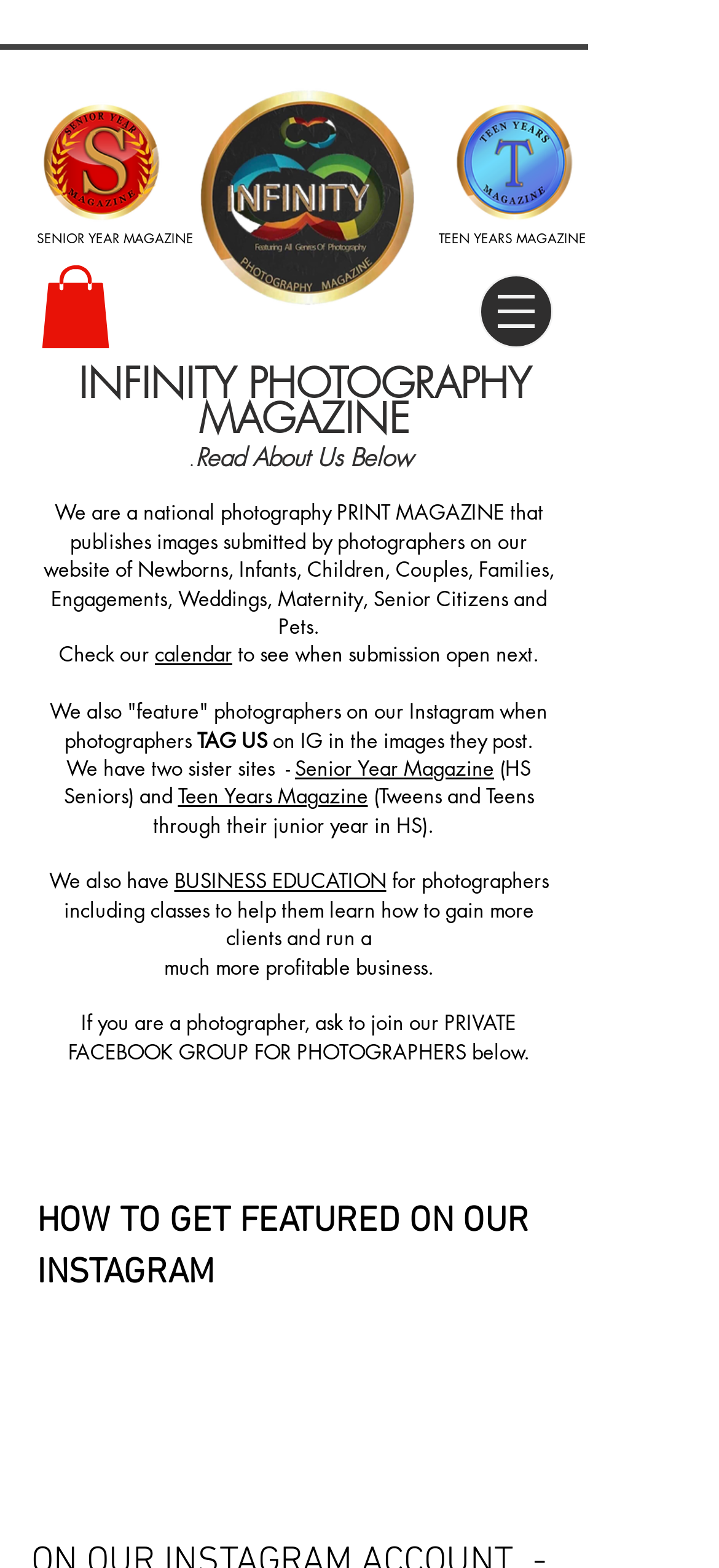Using a single word or phrase, answer the following question: 
What is the name of the magazine?

Infinity Photography